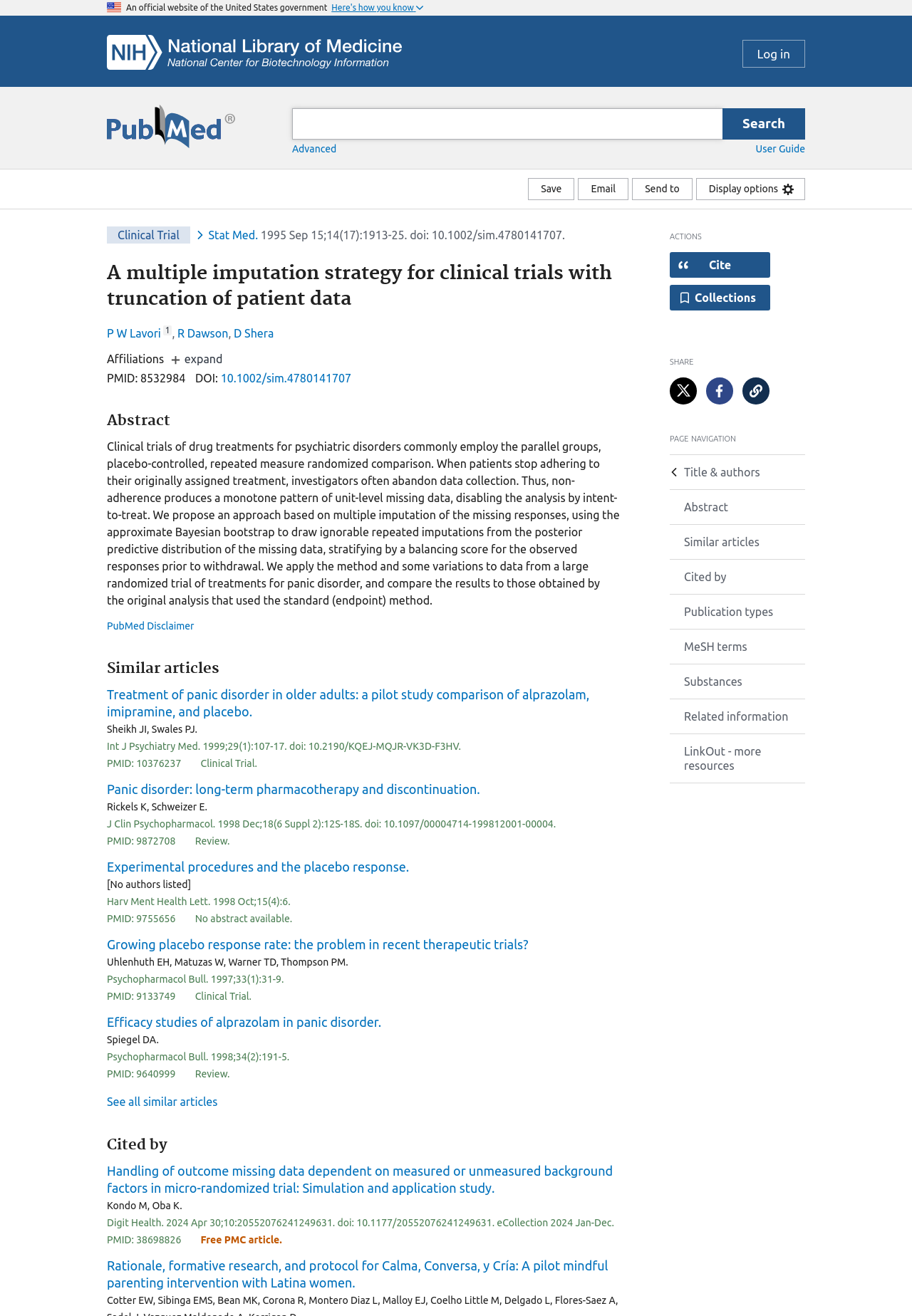Find the bounding box coordinates for the area that should be clicked to accomplish the instruction: "Save the article".

[0.579, 0.135, 0.63, 0.152]